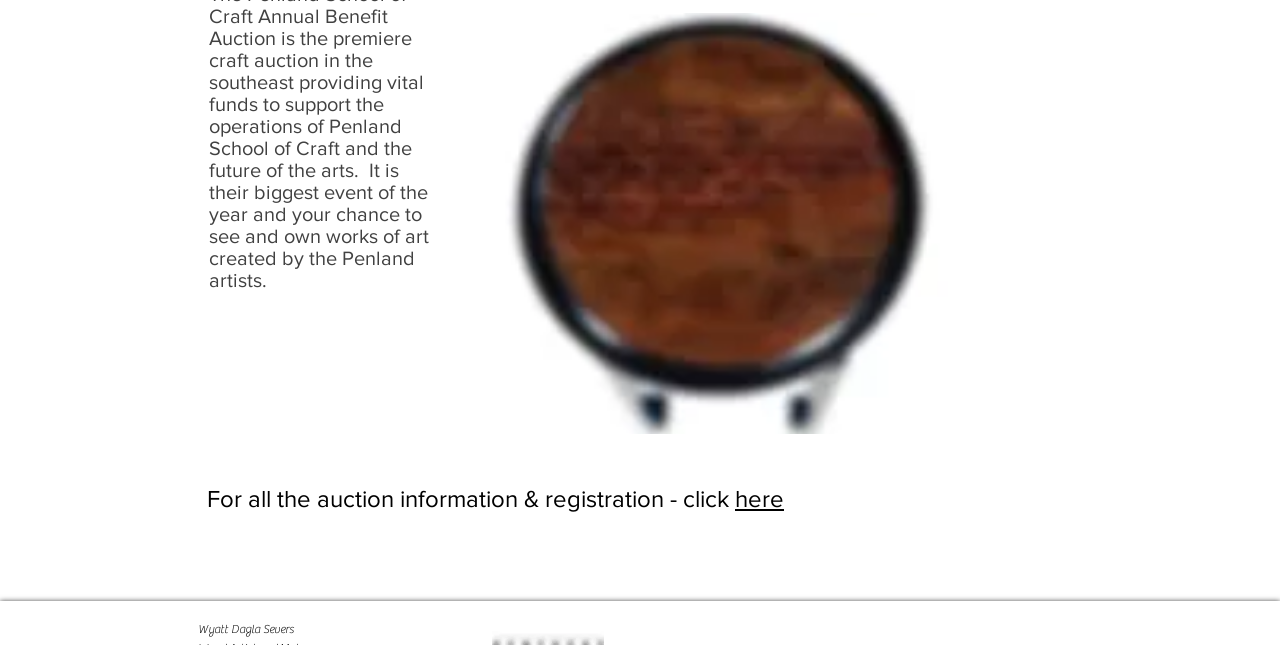How many images are in the slideshow?
Please look at the screenshot and answer using one word or phrase.

1